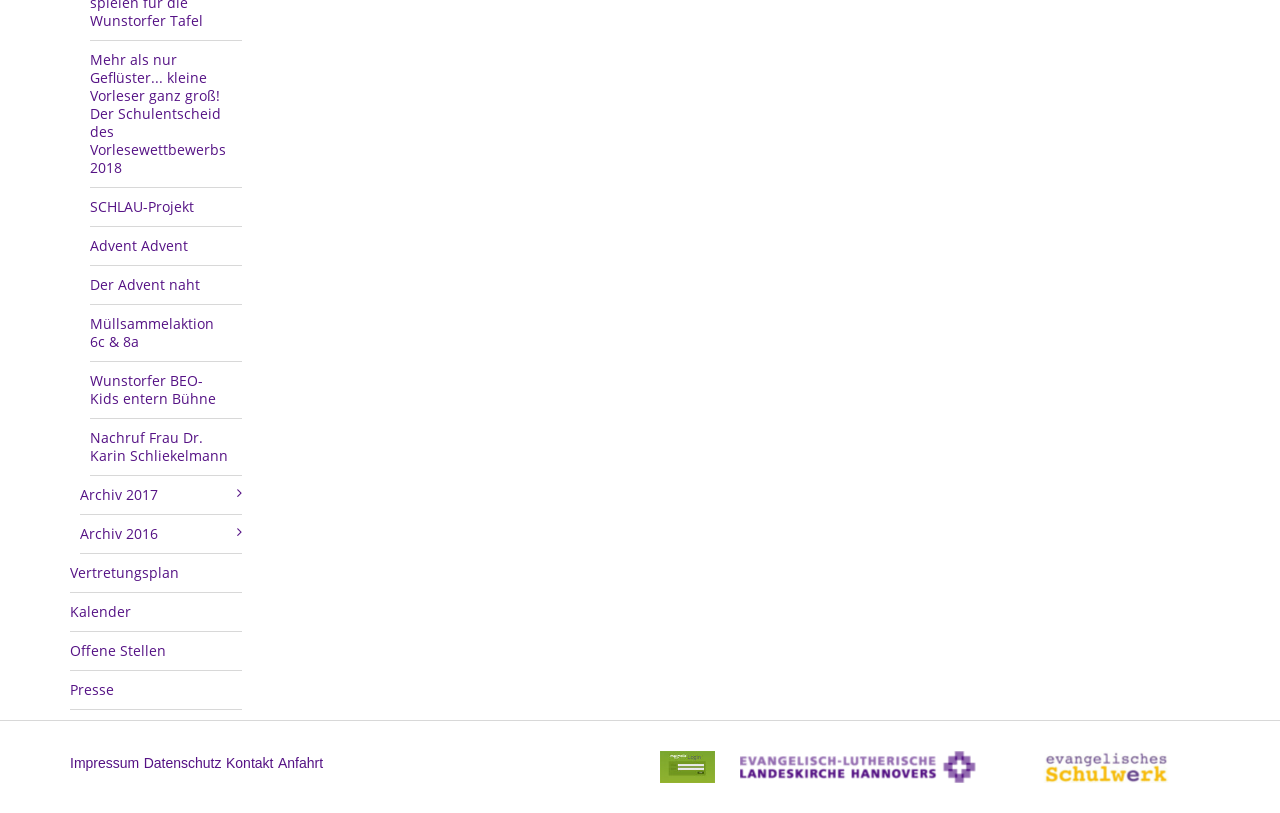Locate the bounding box coordinates of the element you need to click to accomplish the task described by this instruction: "Check the calendar".

[0.055, 0.729, 0.189, 0.777]